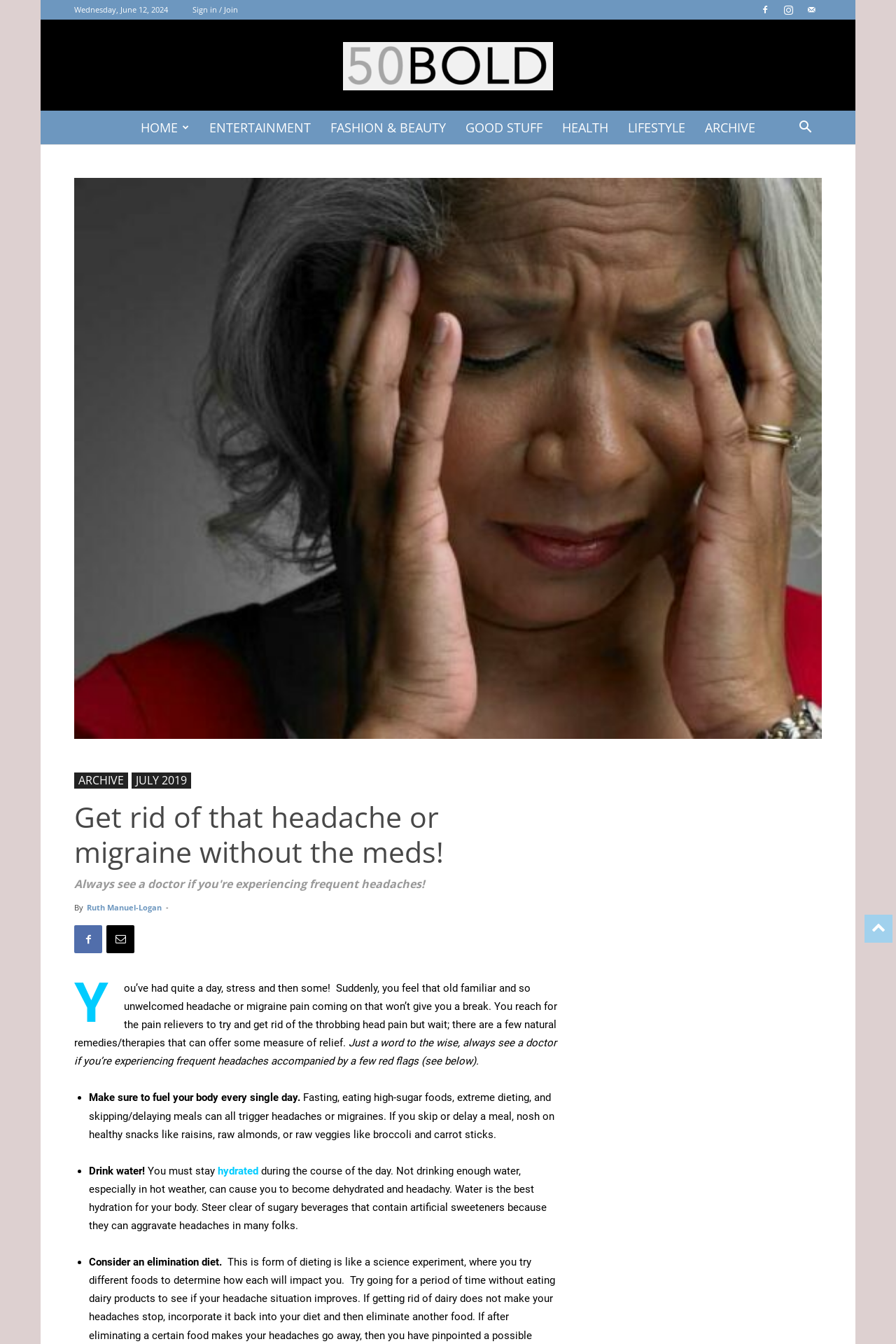Determine the bounding box of the UI element mentioned here: "hydrated". The coordinates must be in the format [left, top, right, bottom] with values ranging from 0 to 1.

[0.24, 0.866, 0.288, 0.876]